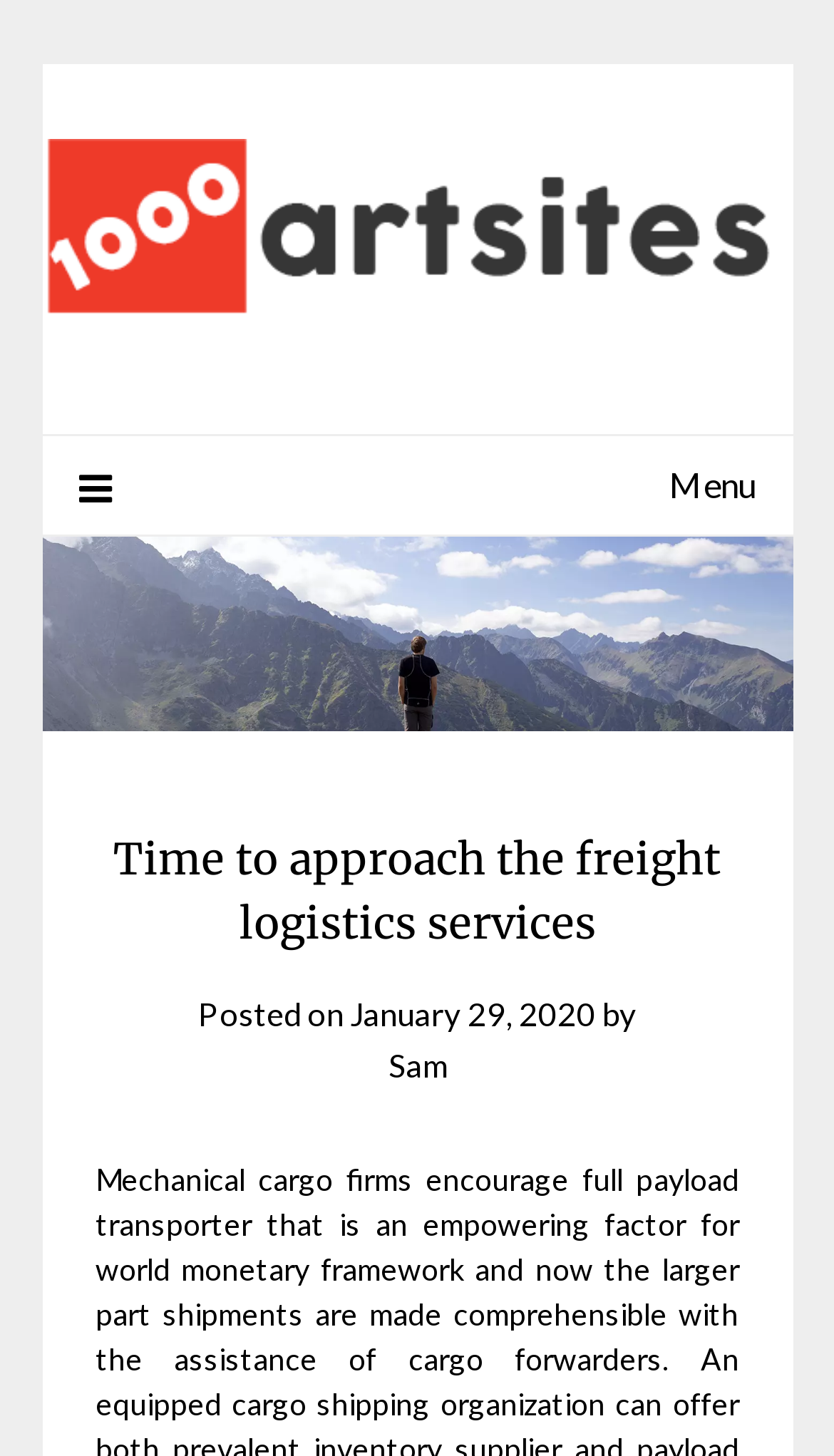What is the theme of the webpage?
Provide a comprehensive and detailed answer to the question.

I inferred the theme by looking at the header 'Time to approach the freight logistics services' which suggests that the webpage is related to freight logistics services.